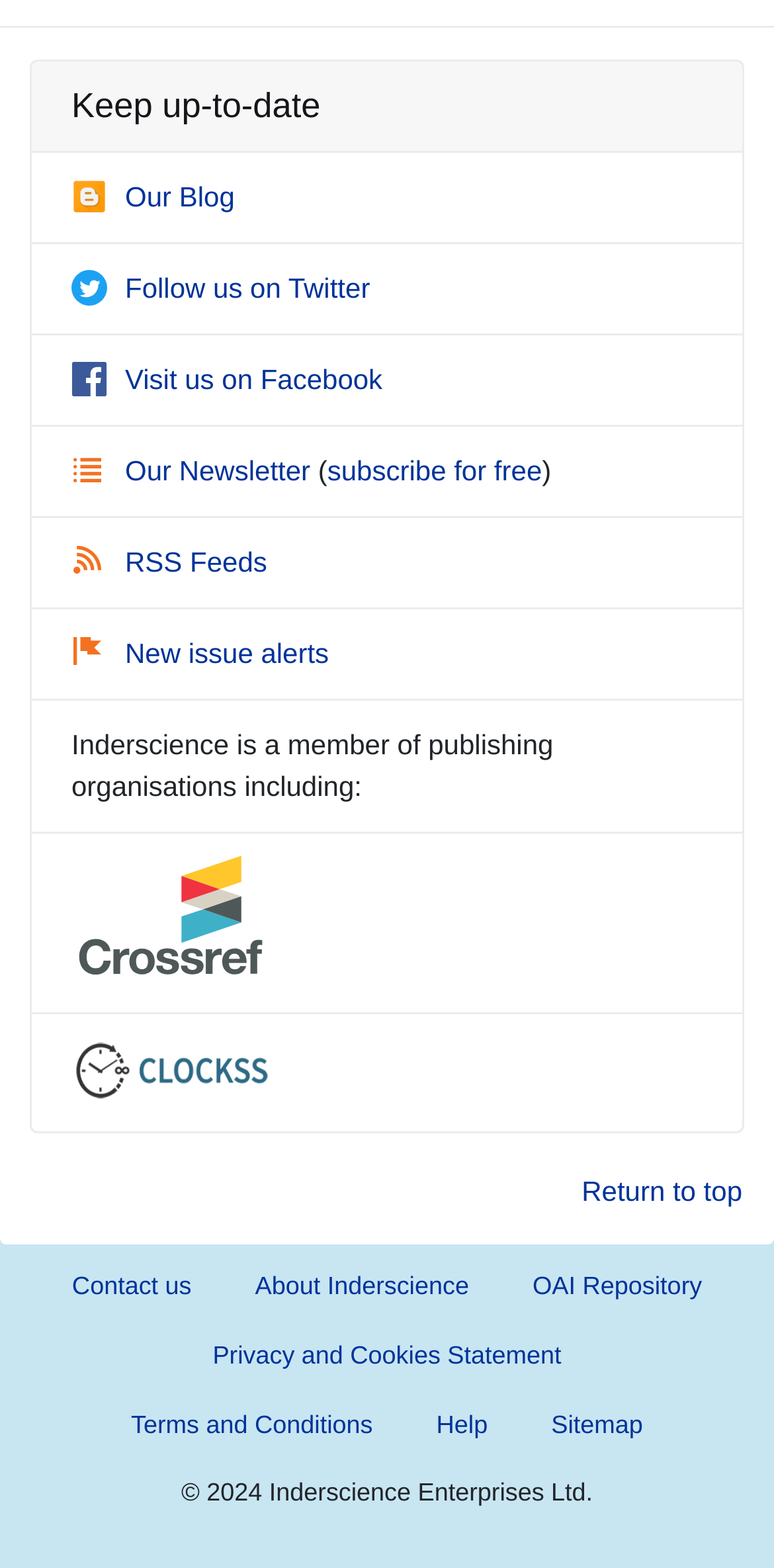Please answer the following question as detailed as possible based on the image: 
What is the purpose of the 'Our Newsletter' link?

The 'Our Newsletter' link is accompanied by a link 'subscribe for free', which suggests that the purpose of the 'Our Newsletter' link is to allow users to subscribe to the newsletter for free.